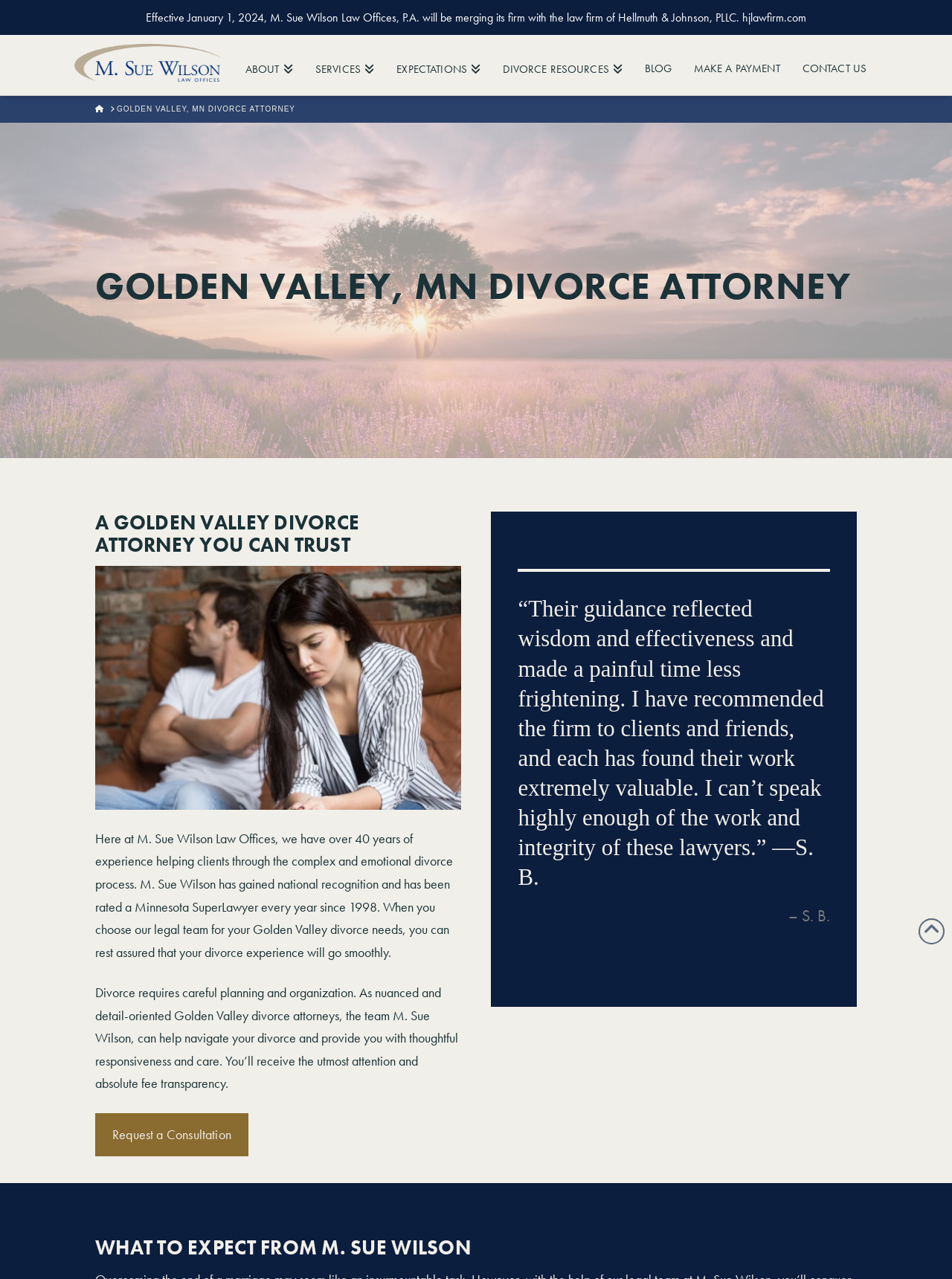Analyze the image and answer the question with as much detail as possible: 
What is the purpose of the 'Request a Consultation' link?

I determined the purpose by analyzing the context of the link, which is located near the text describing the law office's experience and services. This suggests that the link is intended for users to request a consultation with the law office.